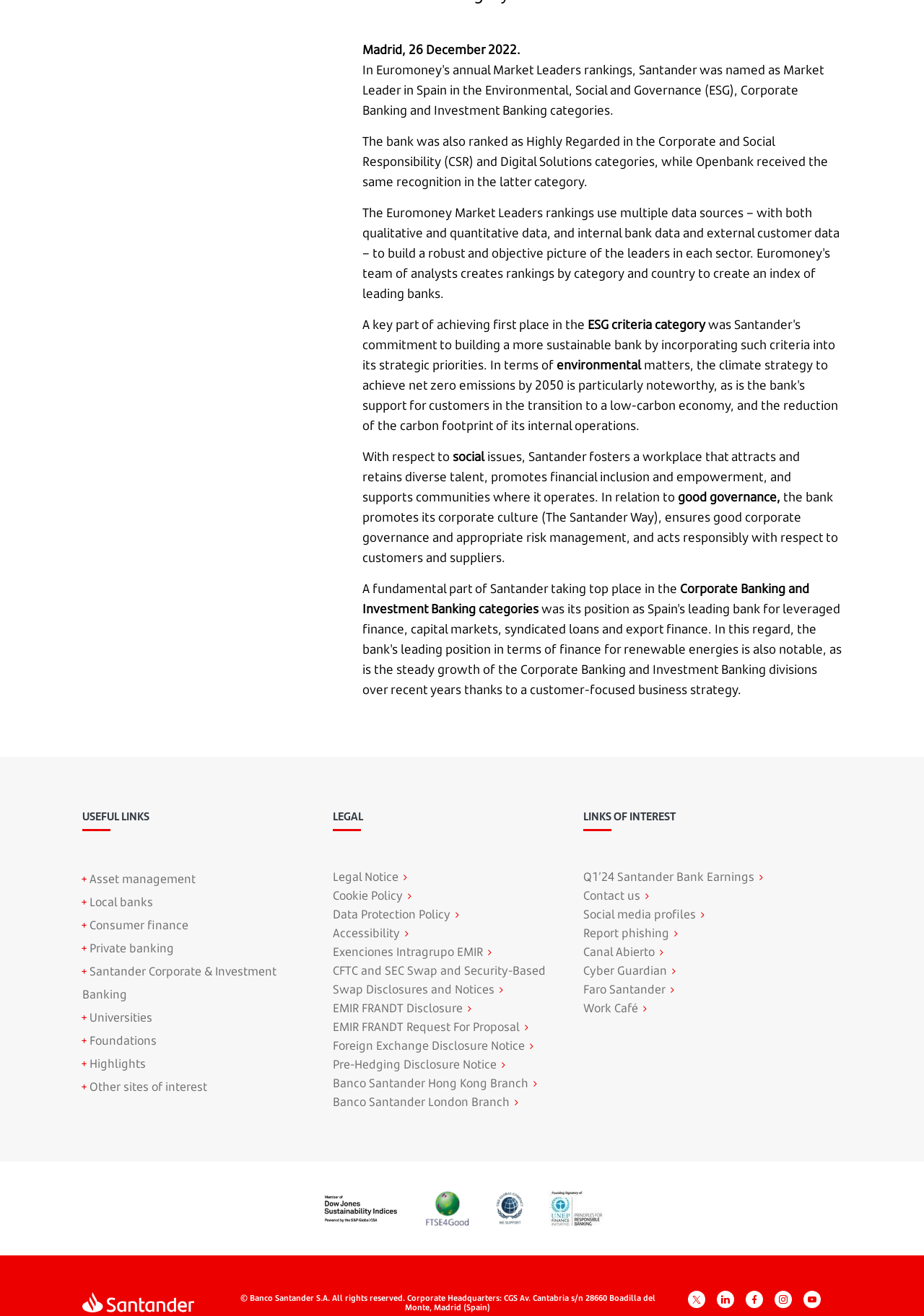Please determine the bounding box coordinates of the area that needs to be clicked to complete this task: 'Visit the 'Santander Corporate Web''. The coordinates must be four float numbers between 0 and 1, formatted as [left, top, right, bottom].

[0.089, 0.982, 0.225, 0.997]